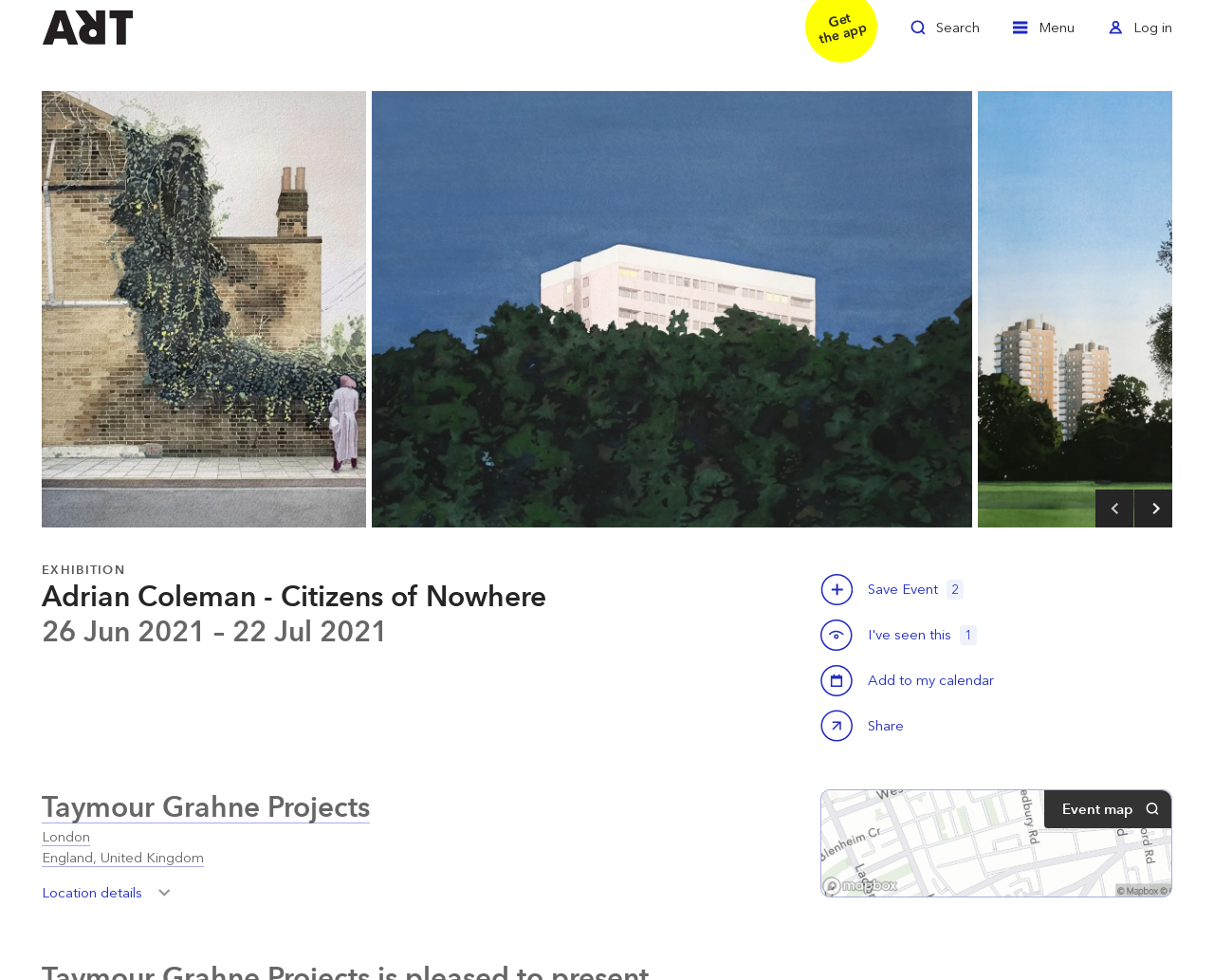Identify the bounding box for the element characterized by the following description: "Save this event".

[0.676, 0.585, 0.703, 0.618]